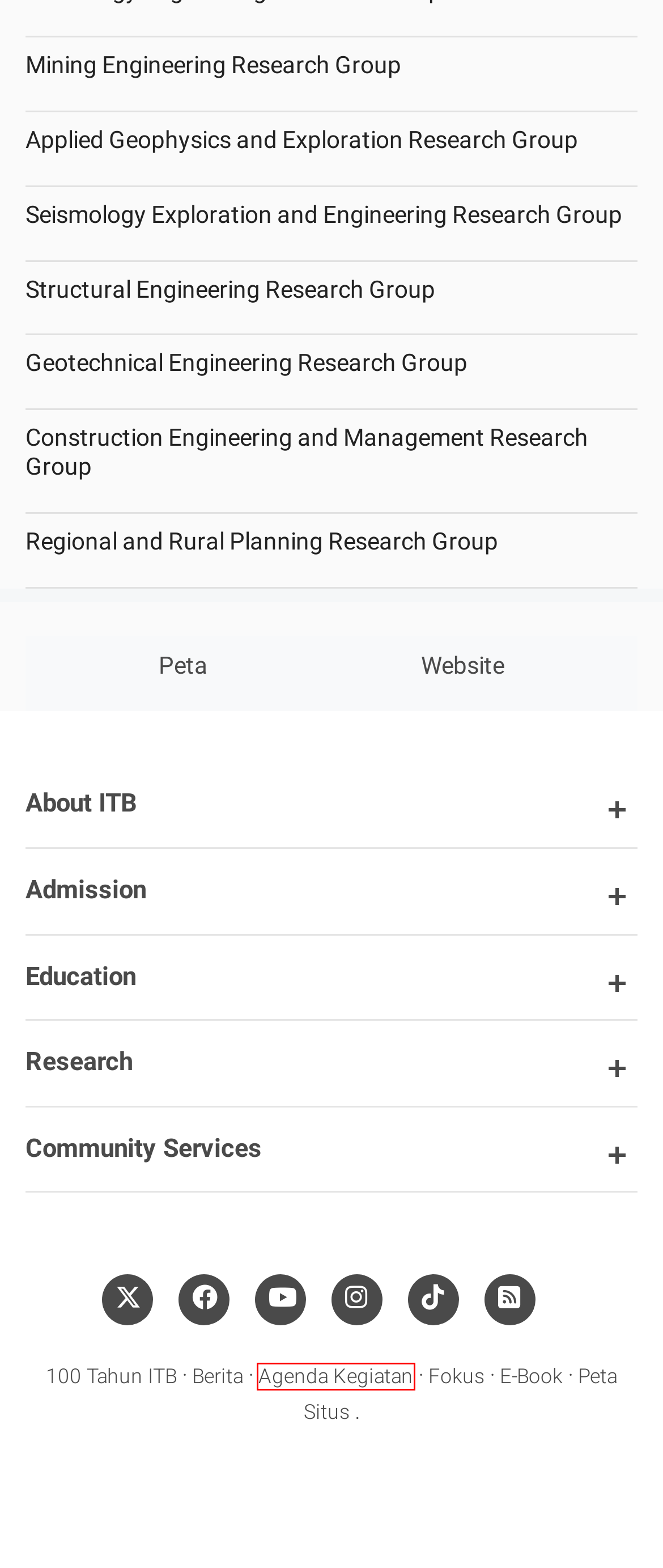Review the screenshot of a webpage which includes a red bounding box around an element. Select the description that best fits the new webpage once the element in the bounding box is clicked. Here are the candidates:
A. News - Institut Teknologi Bandung
B. Construction Engineering and Management Research Group - Institut Teknologi Bandung
C. Site Map - Institut Teknologi Bandung
D. Regional and Rural Planning Research Group - Institut Teknologi Bandung
E. Perpustakaan Digital - Digilib ITB - Digital Library
F. Geotechnical Engineering Research Group - Institut Teknologi Bandung
G. LPIT
H. Event - Institut Teknologi Bandung

H